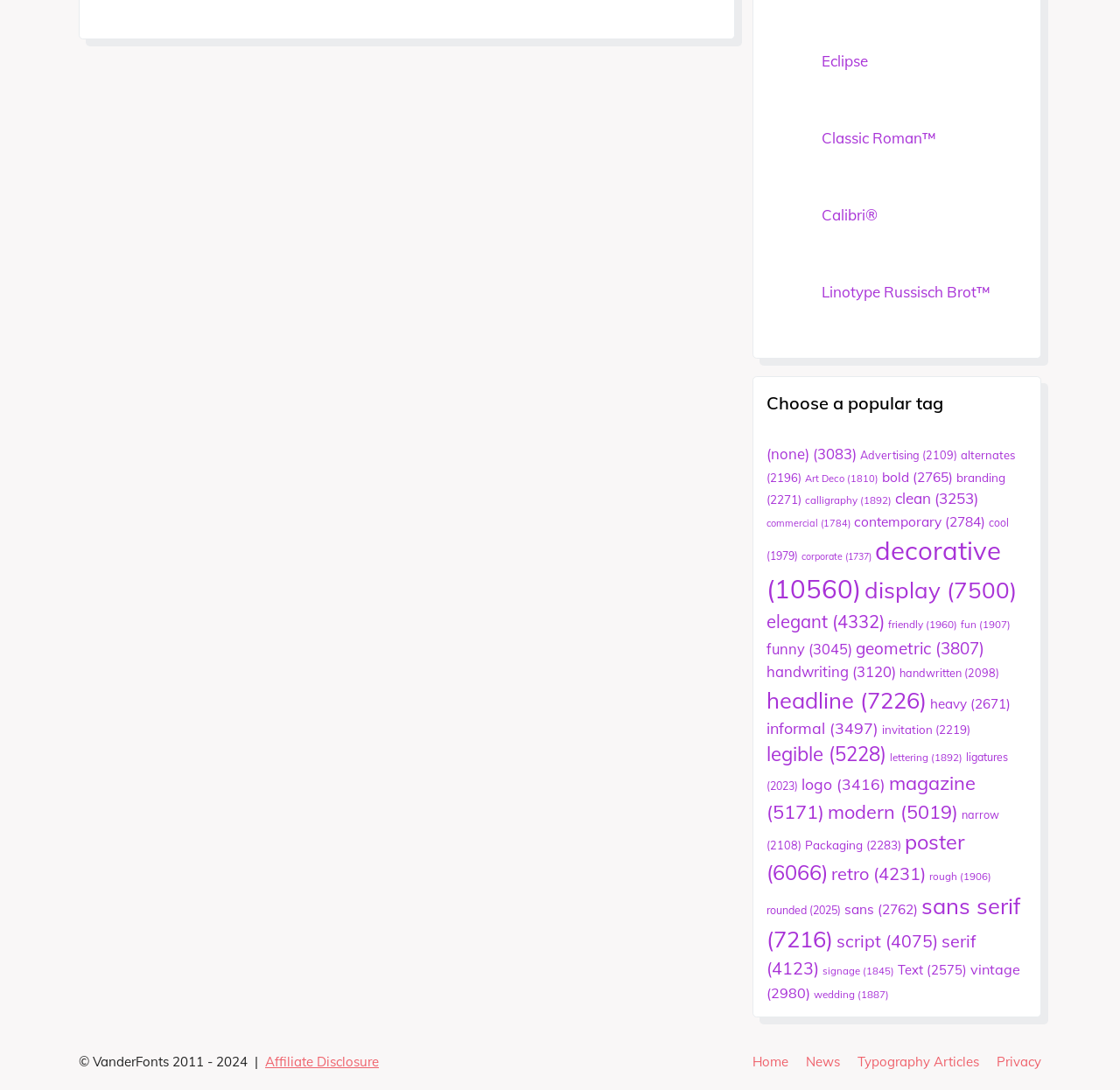Determine the bounding box coordinates of the clickable element necessary to fulfill the instruction: "Select the popular tag 'Advertising'". Provide the coordinates as four float numbers within the 0 to 1 range, i.e., [left, top, right, bottom].

[0.768, 0.411, 0.855, 0.423]